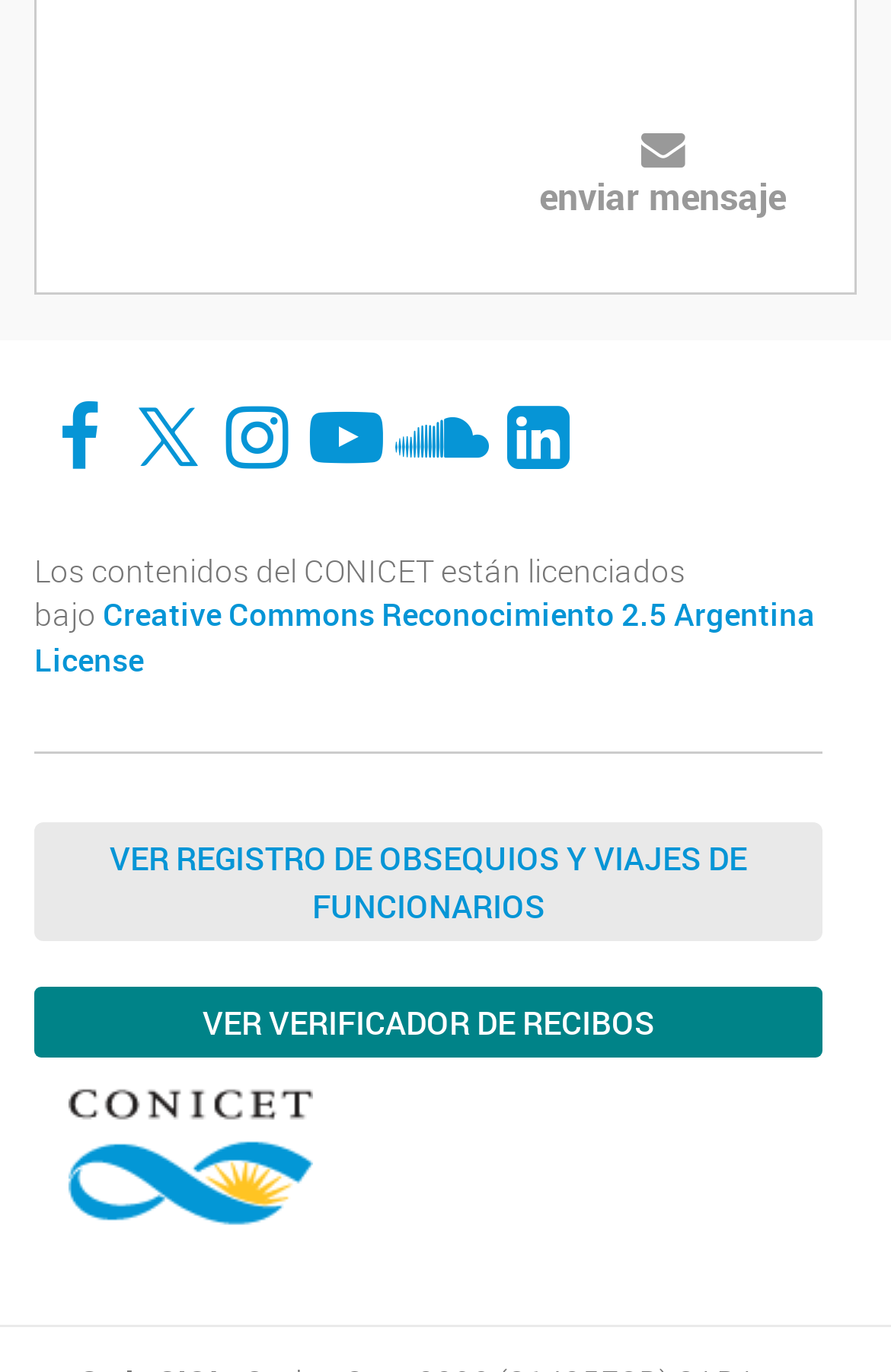Please answer the following query using a single word or phrase: 
What is the license type of the CONICET contents?

Creative Commons